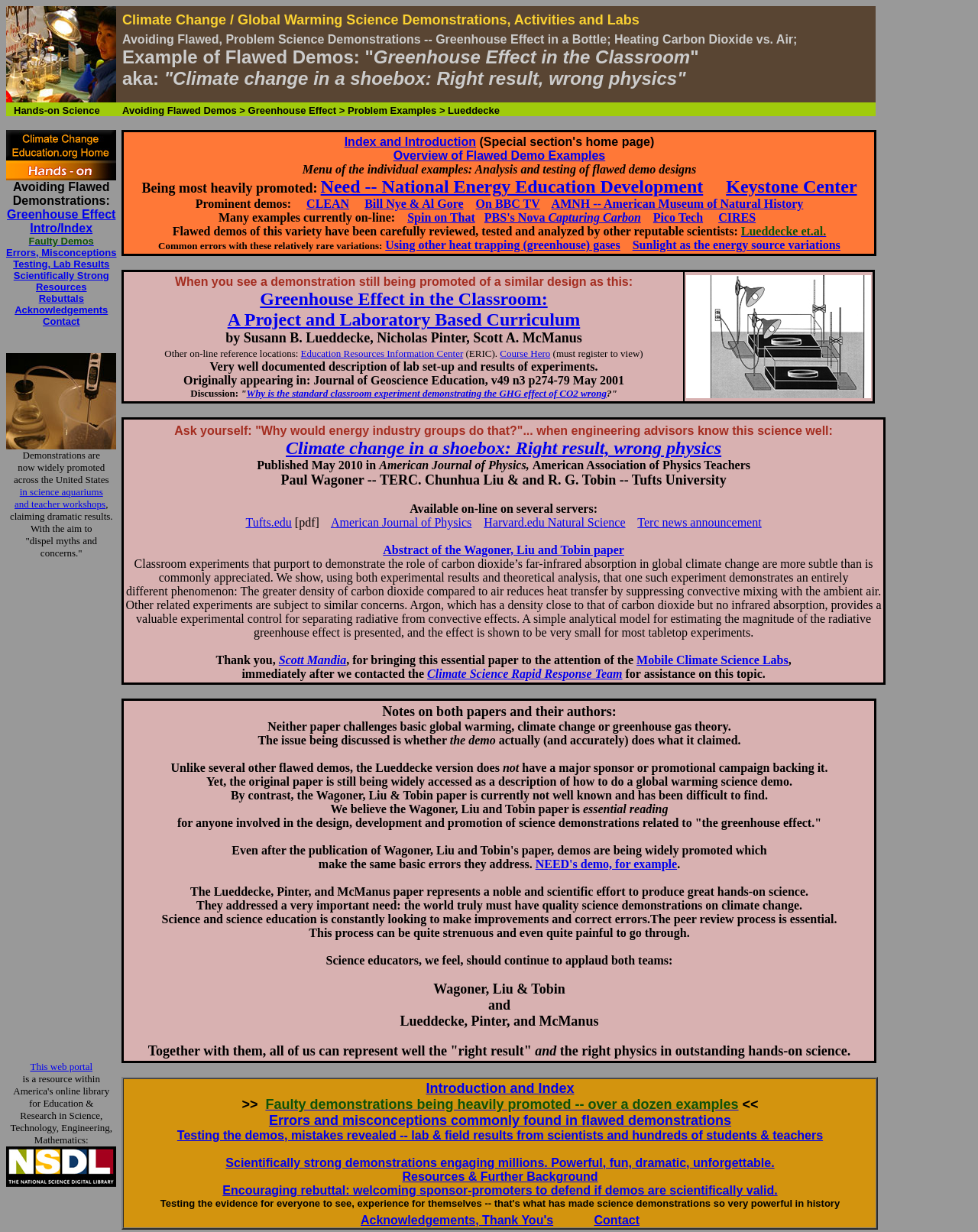Provide a thorough description of the webpage's content and layout.

This webpage is about climate change education, specifically focusing on flawed science demonstrations related to the greenhouse effect. The page is divided into sections, with a prominent header section at the top featuring a title "Climate Change / Global Warming Science Demonstrations, Activities and Labs Avoiding Flawed, Problem Science Demonstrations" and several images.

Below the header, there is a table with three columns. The first column contains a link and an image, the second column has an image, and the third column has a long text describing the flawed science demonstrations, including examples and resources.

The next section is a navigation menu with links to various topics, including "Greenhouse Effect", "Intro/Index", "Faulty Demos", and others. This menu spans across the entire width of the page.

Following the navigation menu, there is a section of text discussing the promotion of flawed science demonstrations in the United States, claiming dramatic results. The text also mentions the aim of the webpage to dispel myths and concerns.

The page then features another section with a link to "This web portal" and a description of the resource, followed by a section with a table containing a list of flawed science demonstration examples, including links to individual pages and descriptions of the demos.

Throughout the page, there are several images, links, and sections of text, all related to the topic of climate change education and flawed science demonstrations.